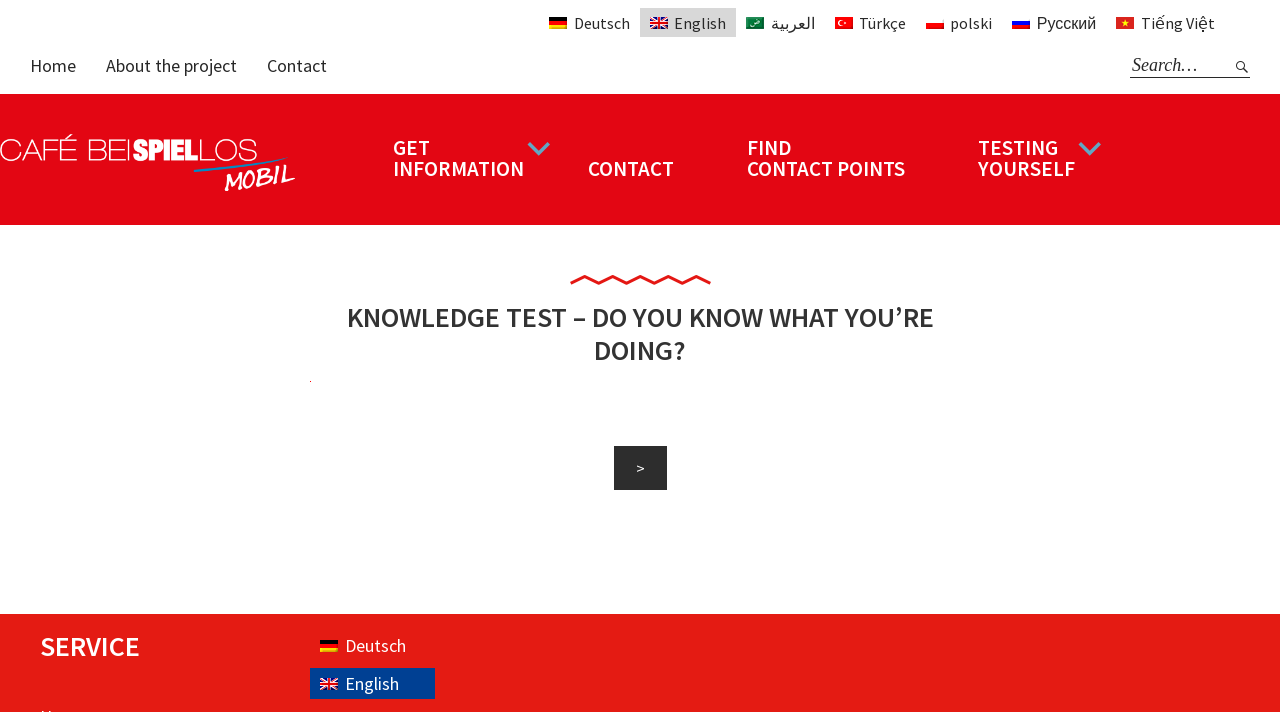Provide your answer in one word or a succinct phrase for the question: 
What are the main sections of the webpage?

Home, About, Contact, etc.